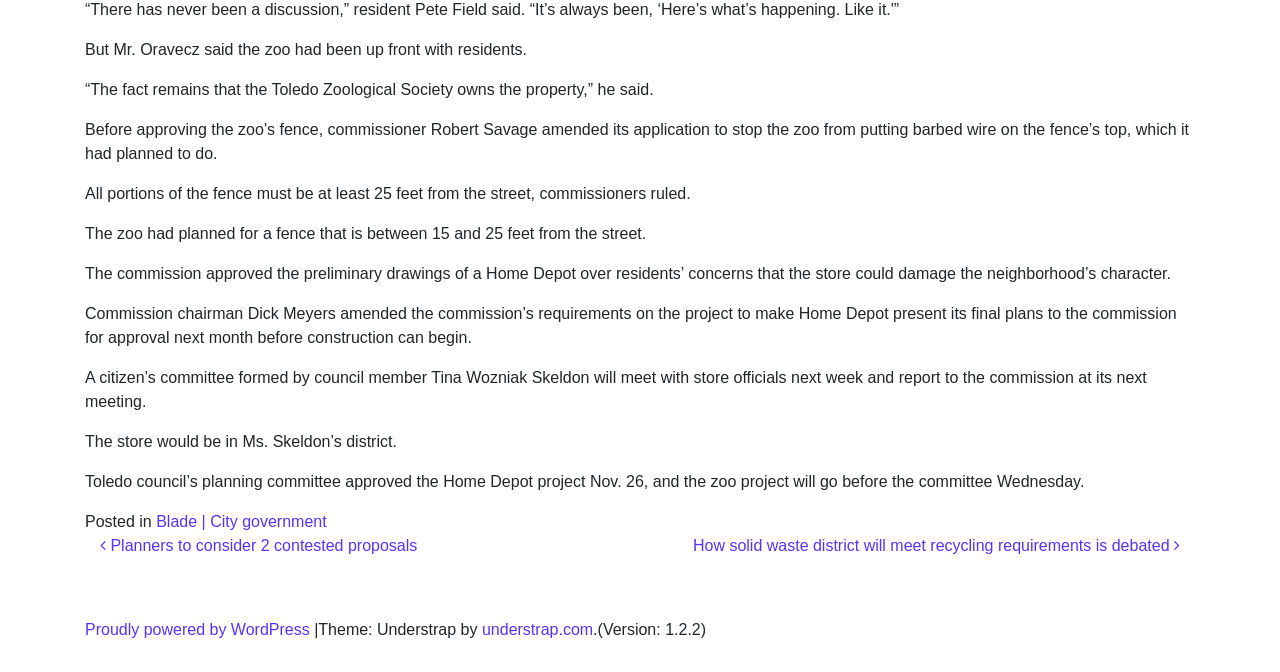Extract the bounding box coordinates for the described element: "Proudly powered by WordPress". The coordinates should be represented as four float numbers between 0 and 1: [left, top, right, bottom].

[0.066, 0.924, 0.242, 0.949]